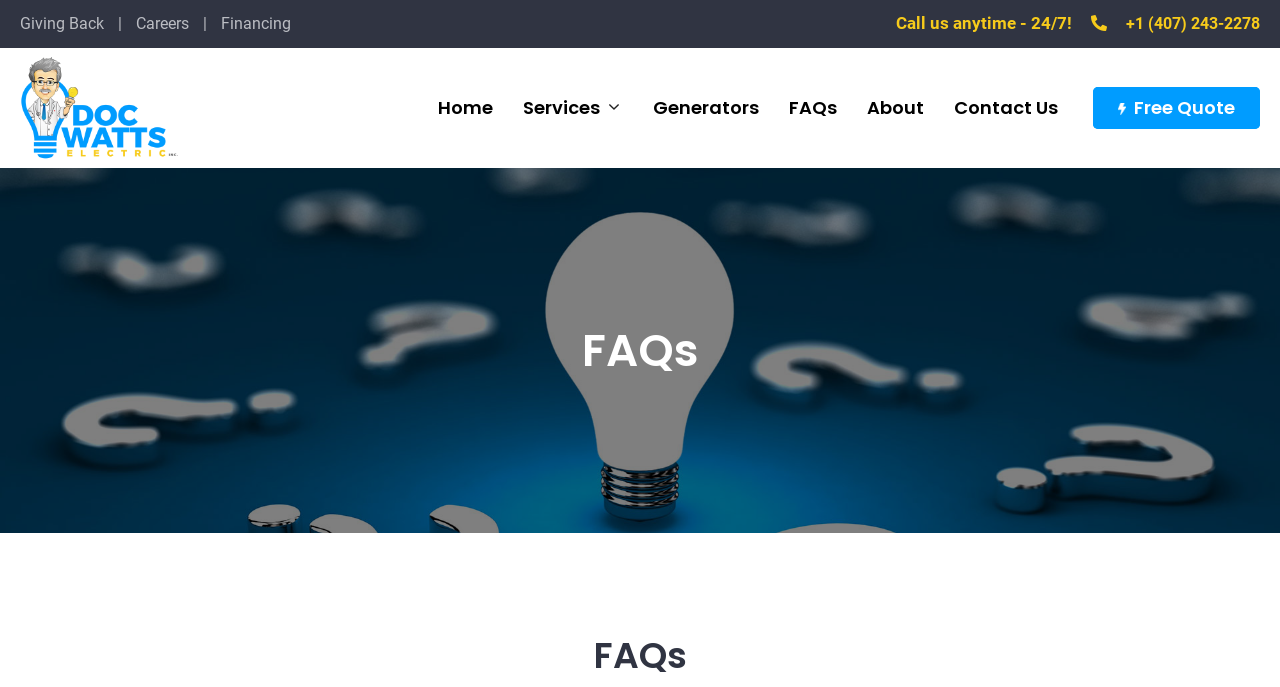Carefully observe the image and respond to the question with a detailed answer:
What are the services provided by the company?

I found the services provided by the company by looking at the navigation menu at the top, which has links to 'Home', 'Services', 'Generators', 'FAQs', 'About', 'Contact Us', and 'Free Quote'.